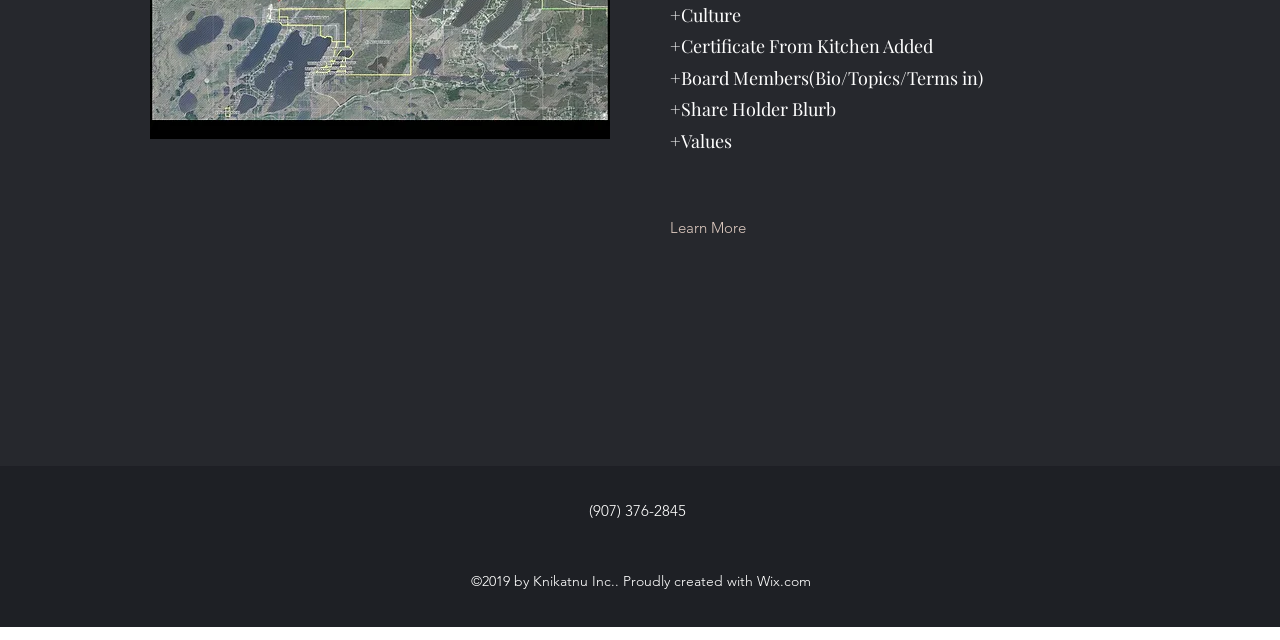Determine the bounding box for the described UI element: "Pin 0".

None